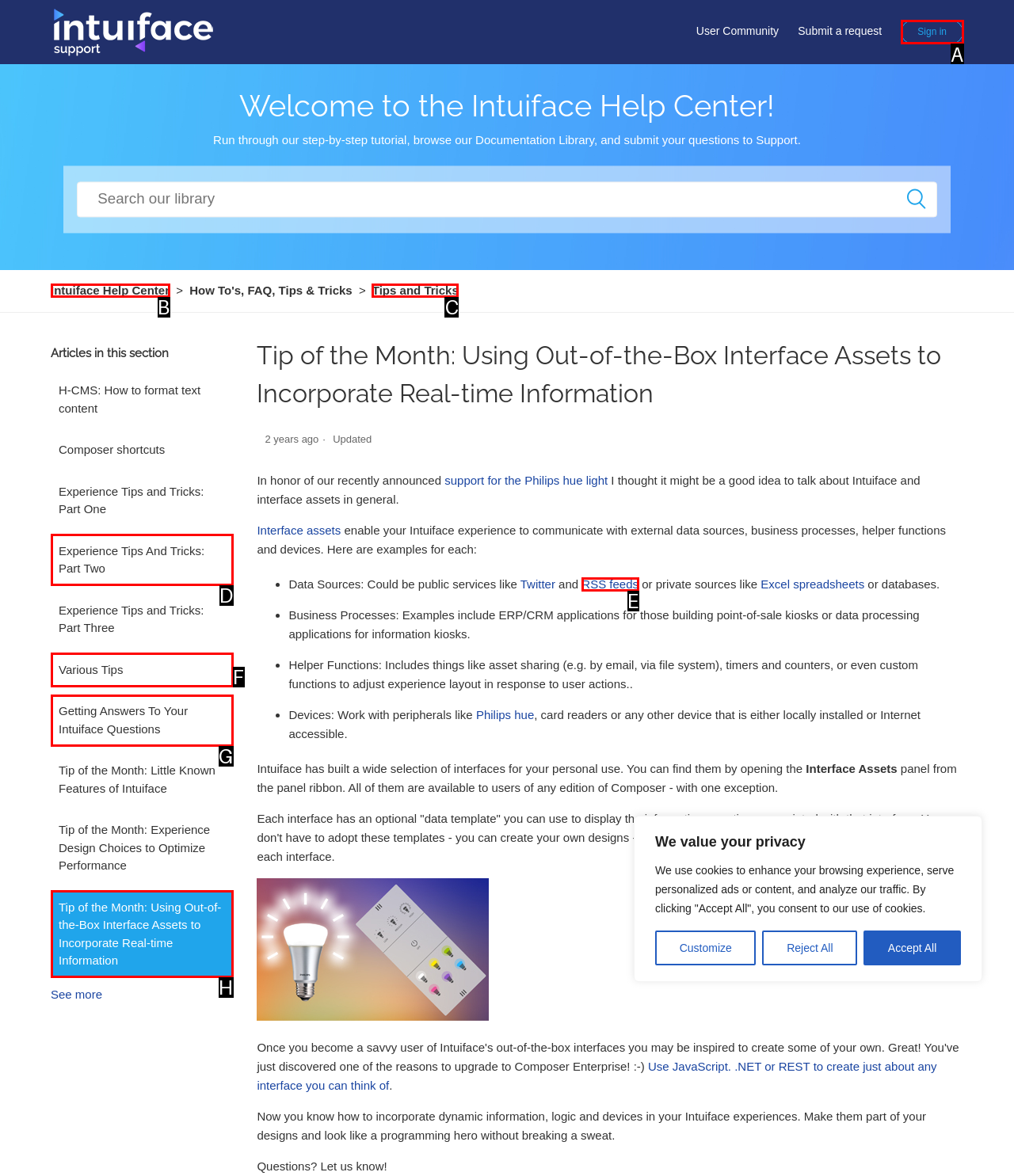Match the element description to one of the options: Tips and Tricks
Respond with the corresponding option's letter.

C